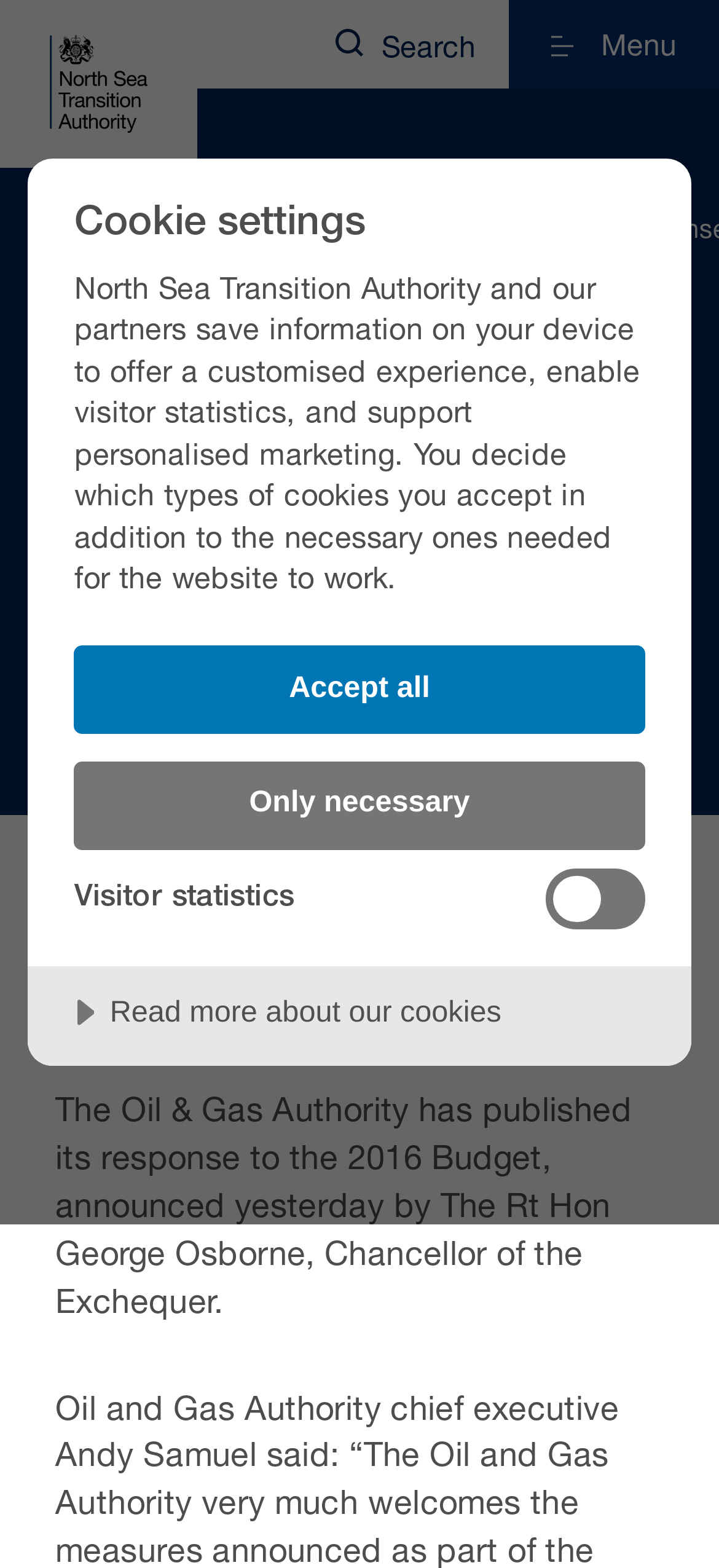Answer the question using only one word or a concise phrase: What is the main topic of the webpage?

Cookies